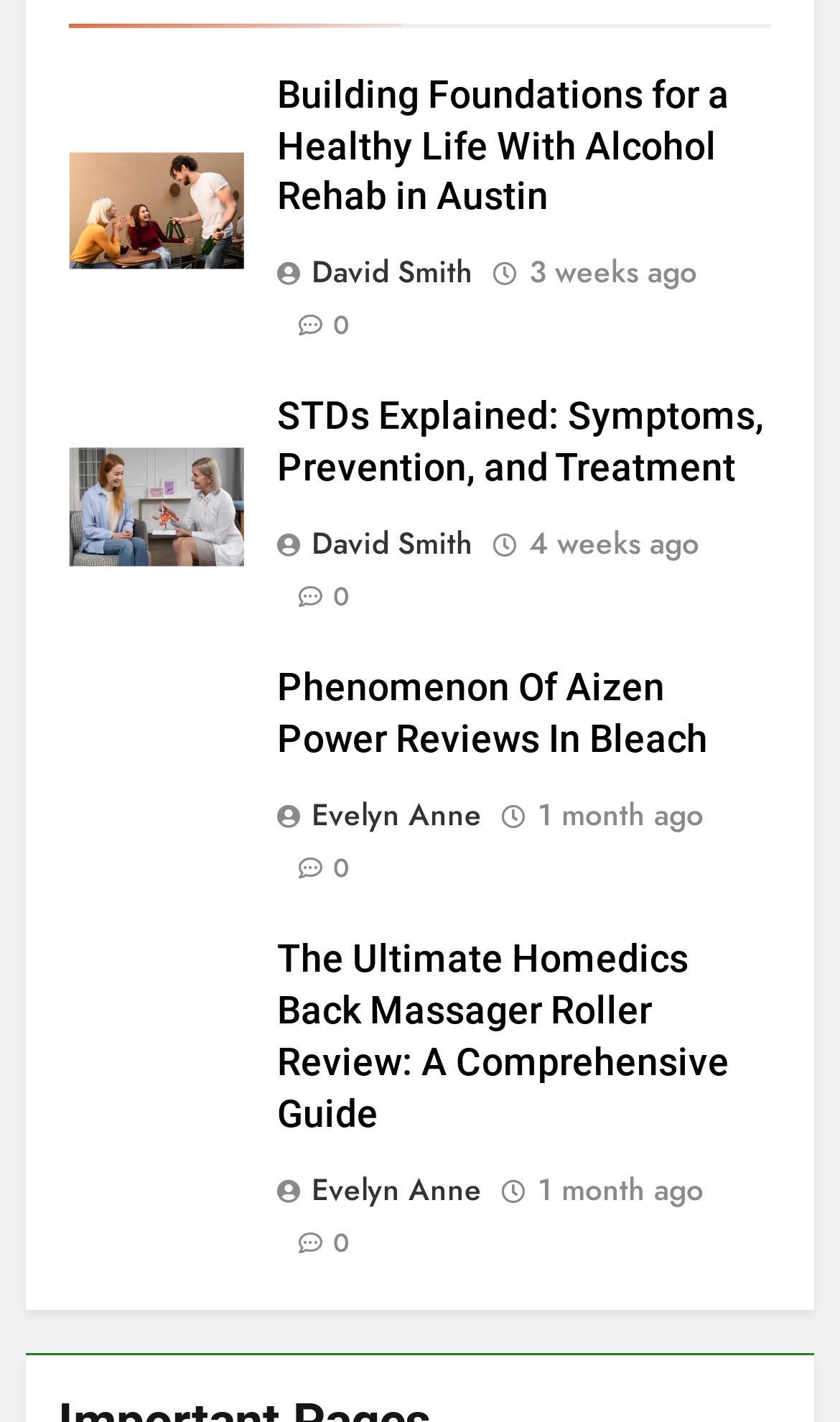Use a single word or phrase to answer the question:
What is the image about in the first article?

Alcohol Rehab in Austin